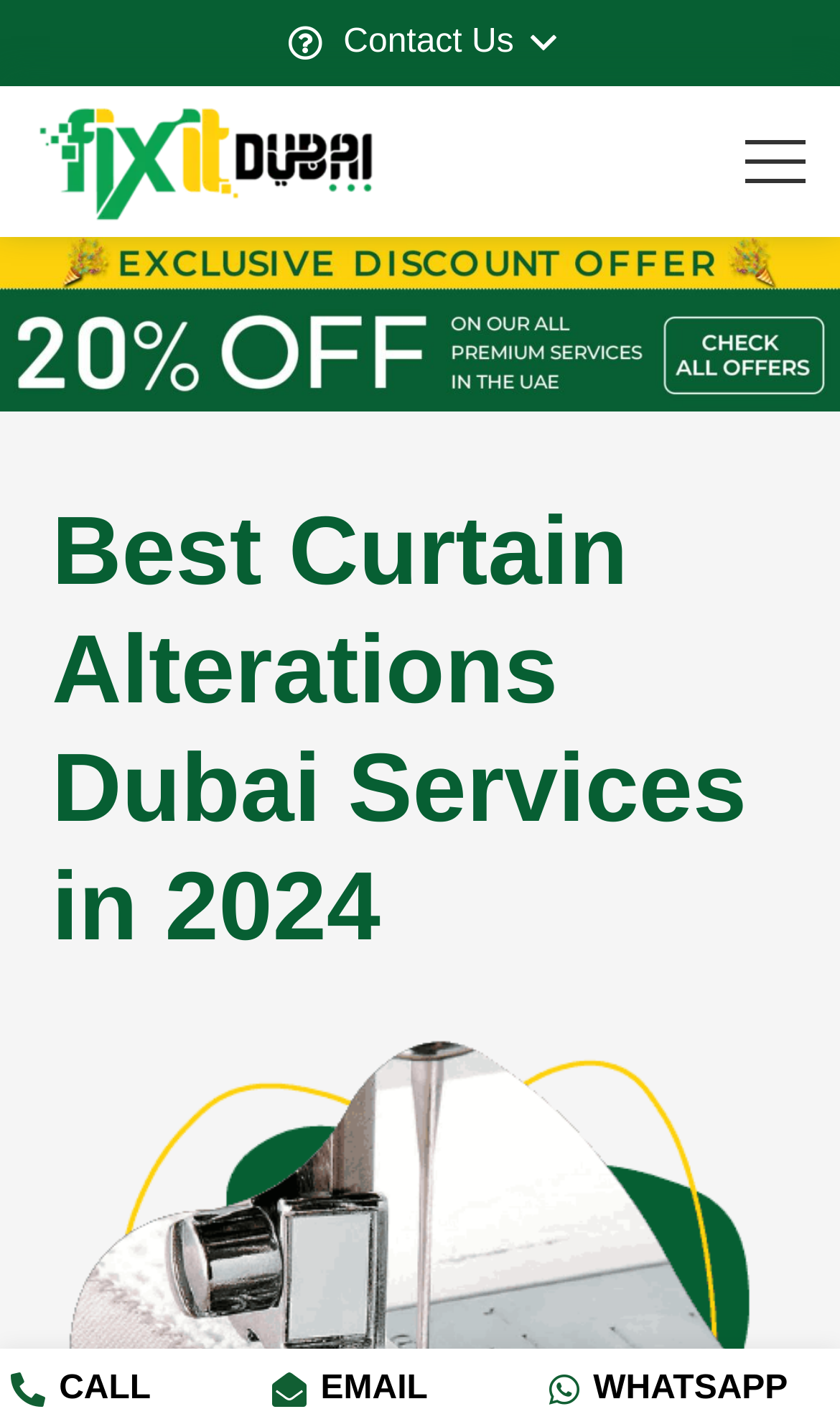How many contact methods are provided?
Using the details shown in the screenshot, provide a comprehensive answer to the question.

The webpage provides four contact methods: a 'Contact Us' button, a 'CALL' link, an 'EMAIL' link, and a 'WHATSAPP' link.